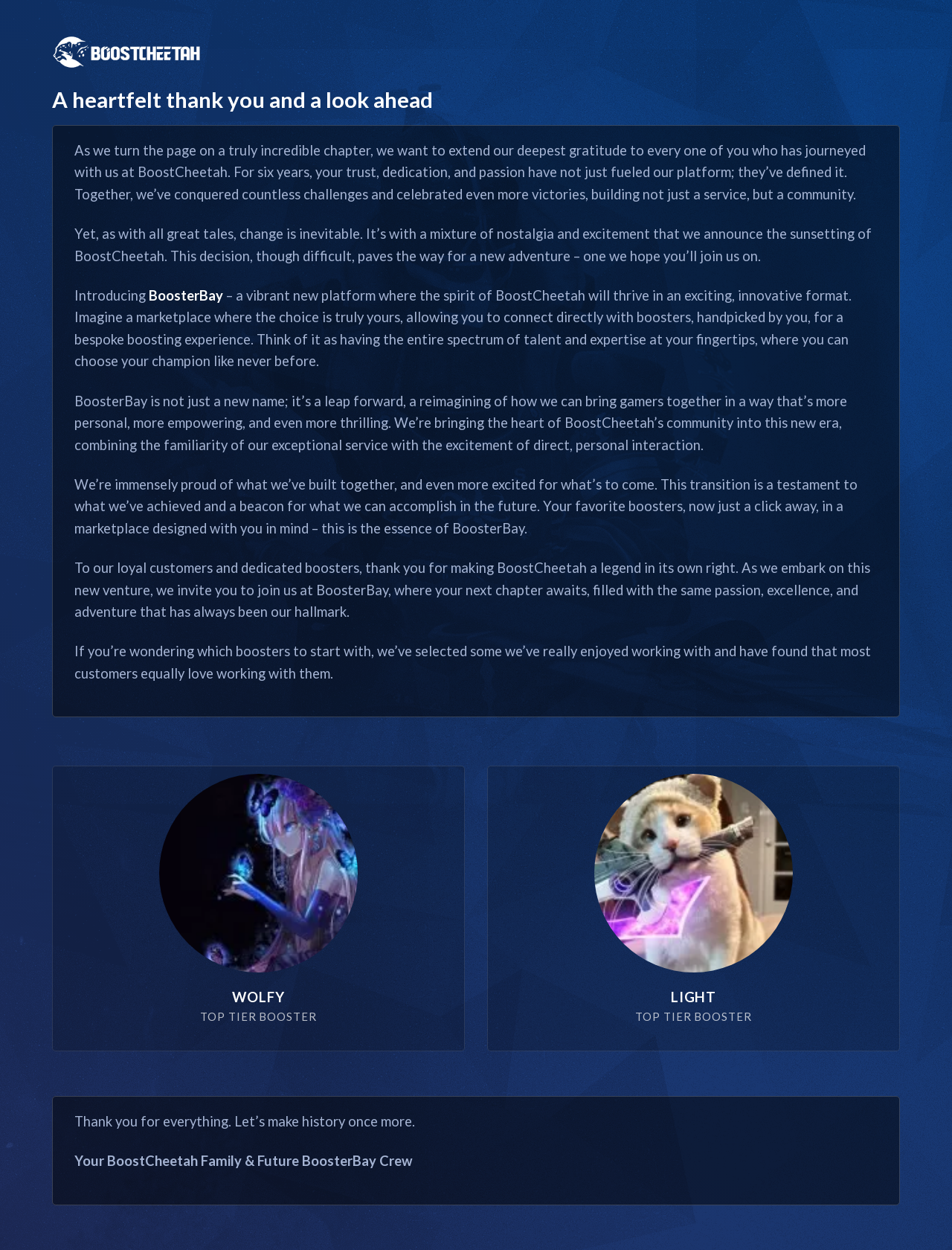What is the relationship between BoostCheetah and BoosterBay?
Identify the answer in the screenshot and reply with a single word or phrase.

BoosterBay is the successor